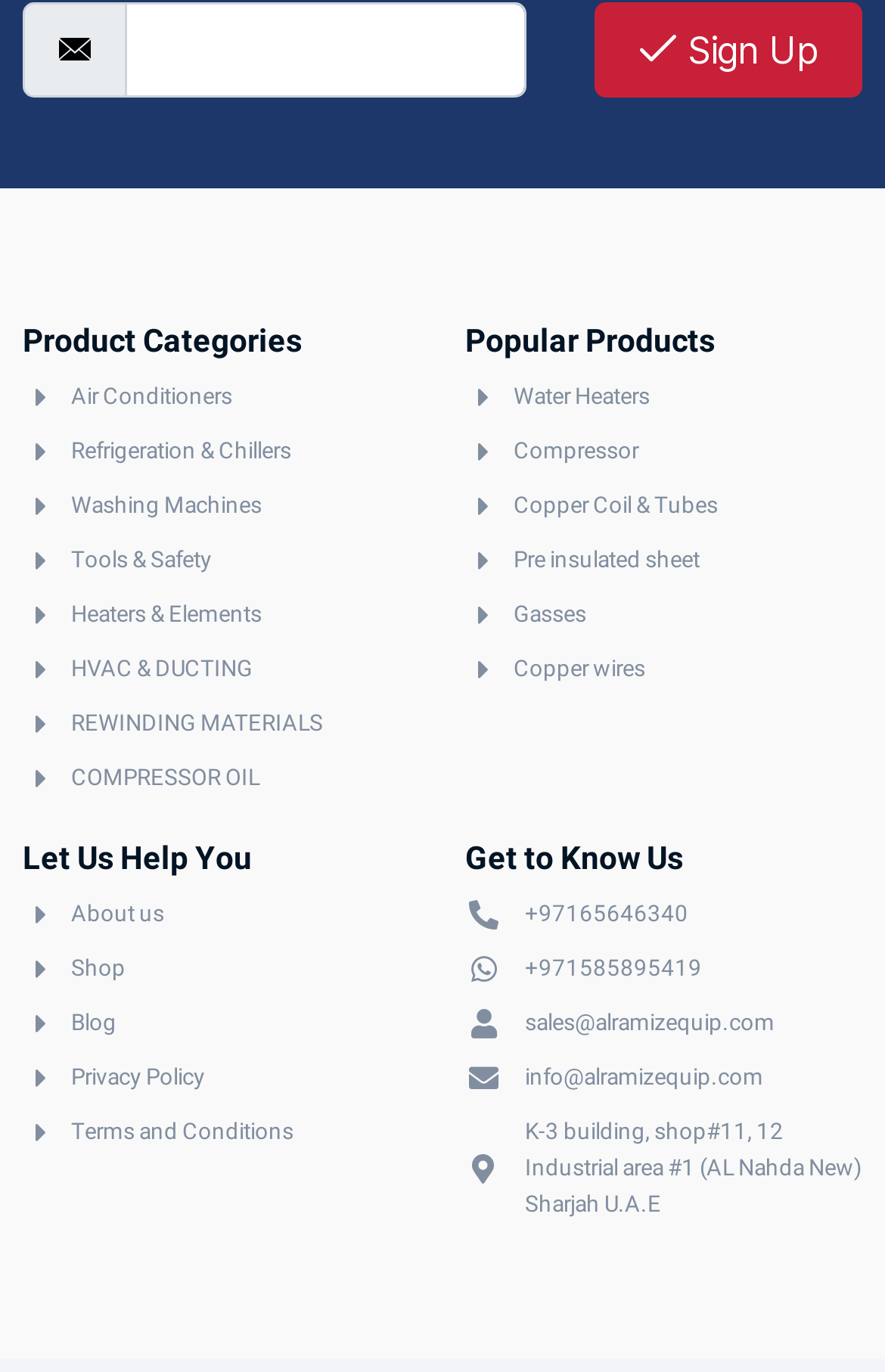Kindly provide the bounding box coordinates of the section you need to click on to fulfill the given instruction: "Read about us".

[0.026, 0.654, 0.474, 0.68]